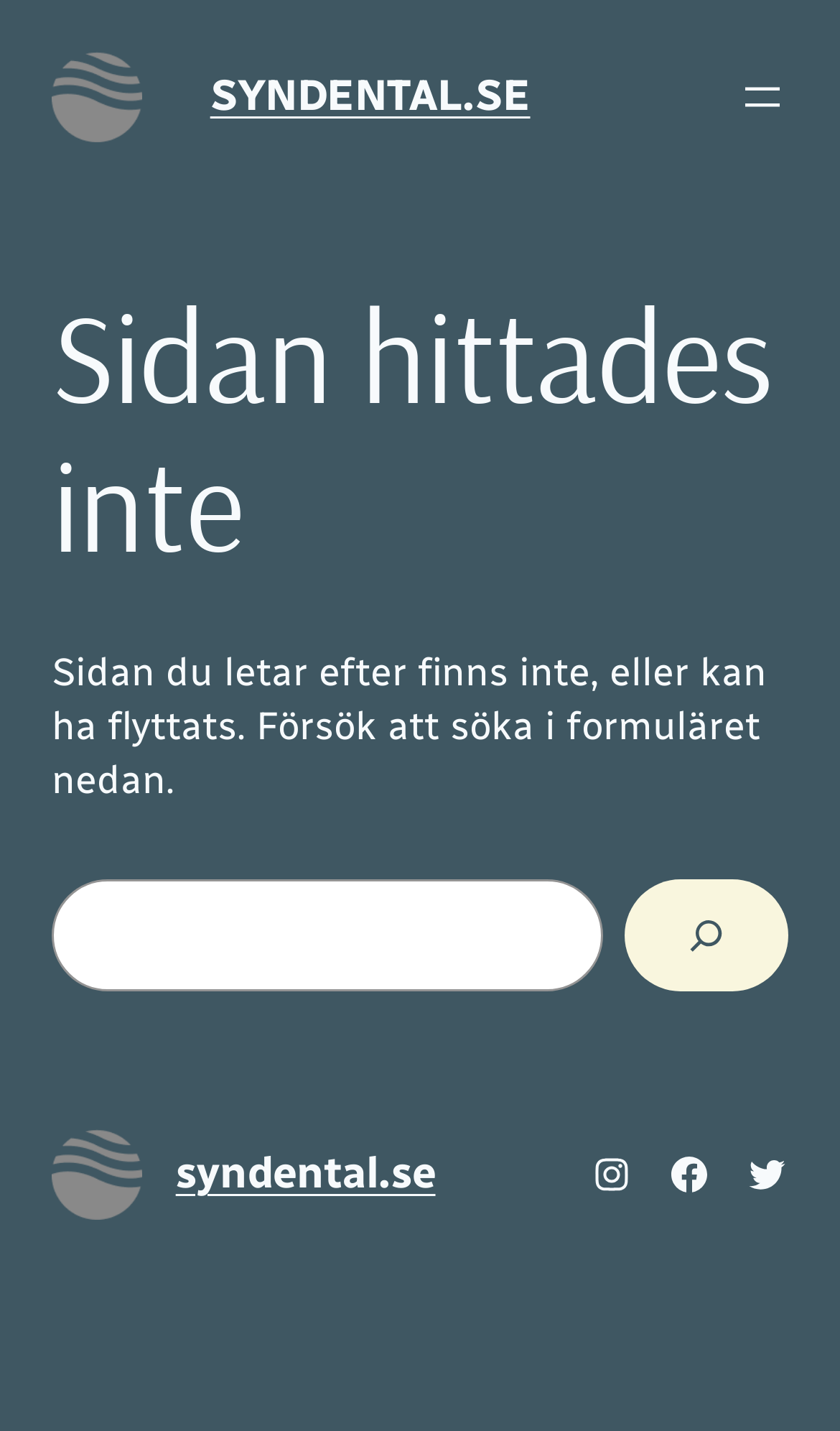Please identify the bounding box coordinates of the element's region that needs to be clicked to fulfill the following instruction: "Visit the 'SYNDENTAL.SE' homepage". The bounding box coordinates should consist of four float numbers between 0 and 1, i.e., [left, top, right, bottom].

[0.25, 0.049, 0.631, 0.085]